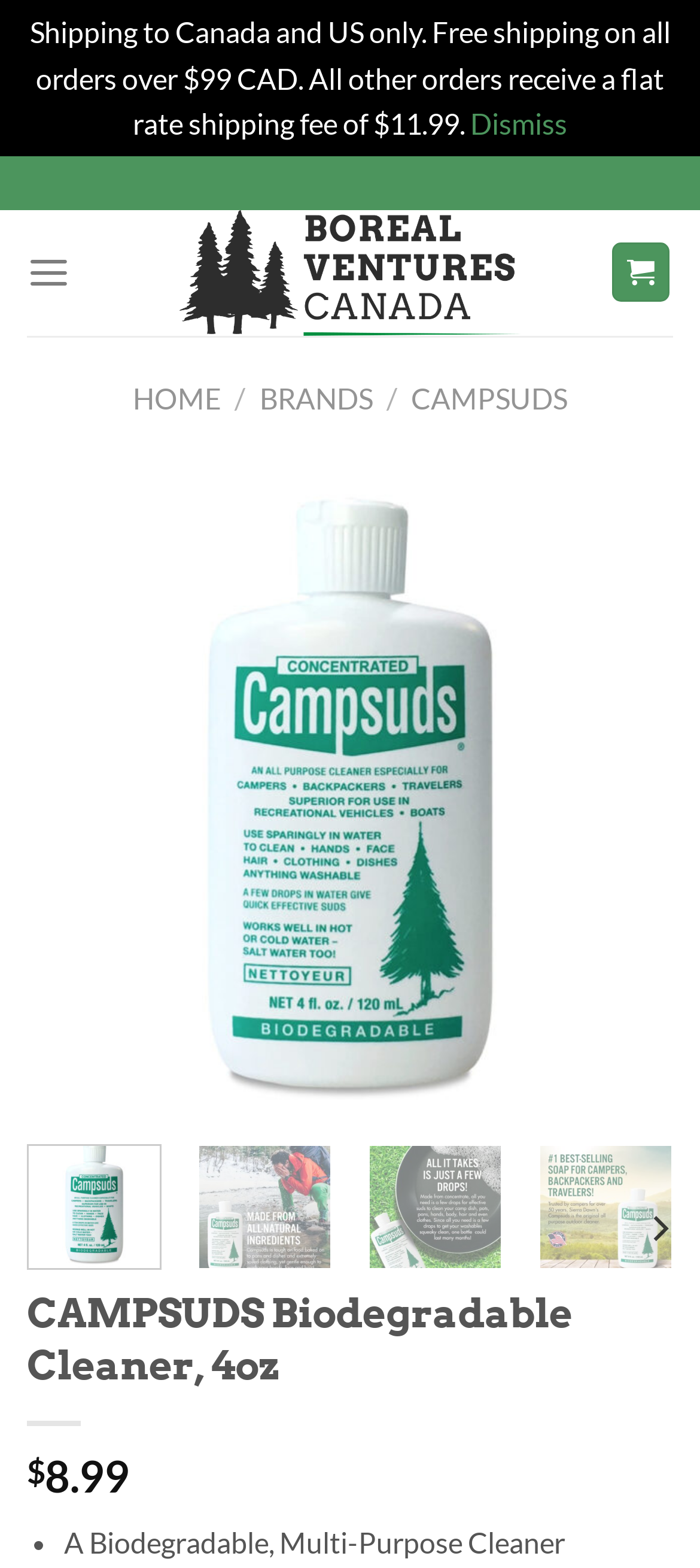Utilize the details in the image to thoroughly answer the following question: What is the purpose of the cleaner?

The purpose of the cleaner can be found in the static text element with the description 'A Biodegradable, Multi-Purpose Cleaner'. This text element is located at the bottom of the page.